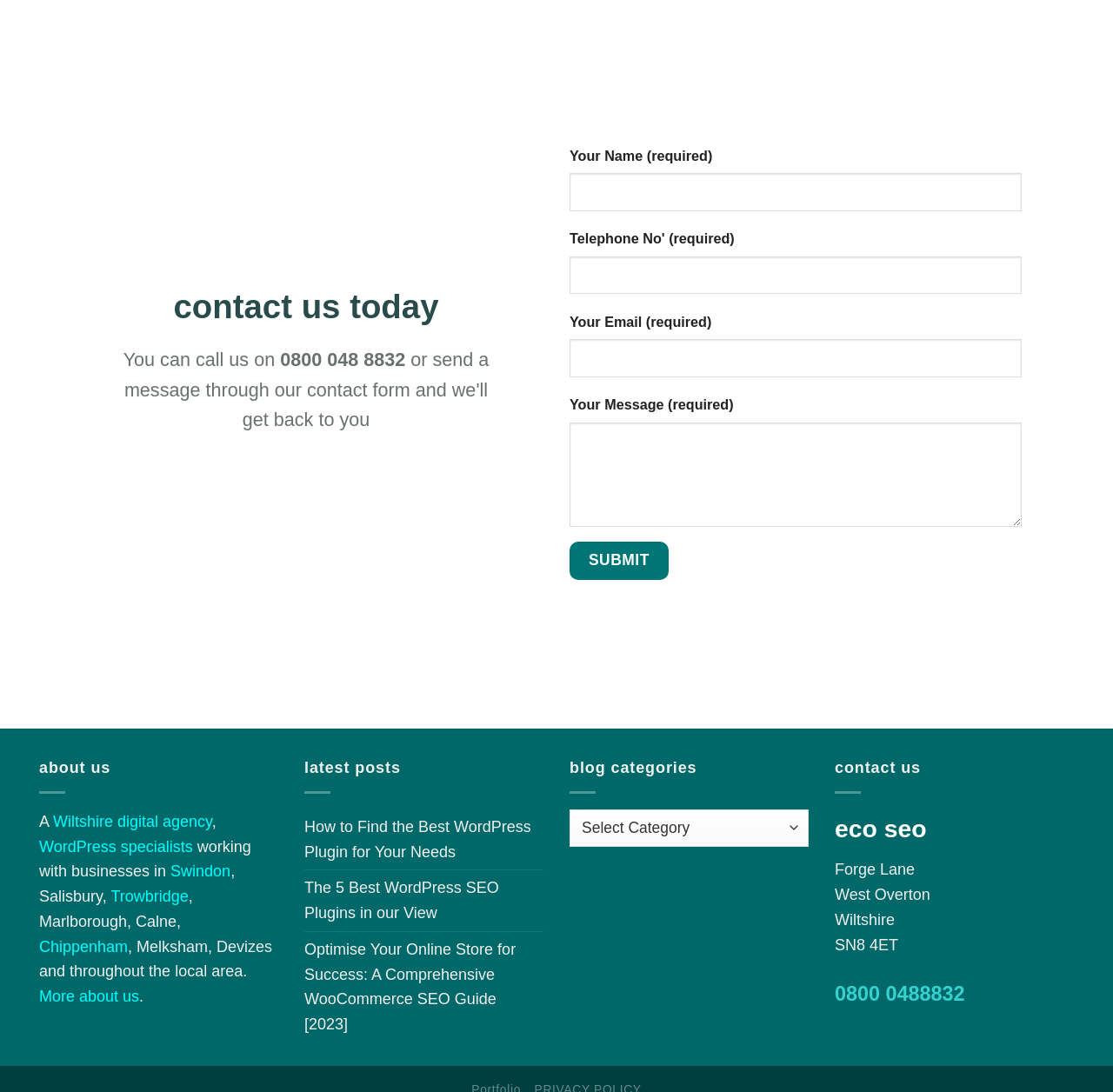Find the bounding box coordinates for the HTML element specified by: "WordPress specialists".

[0.035, 0.767, 0.173, 0.783]